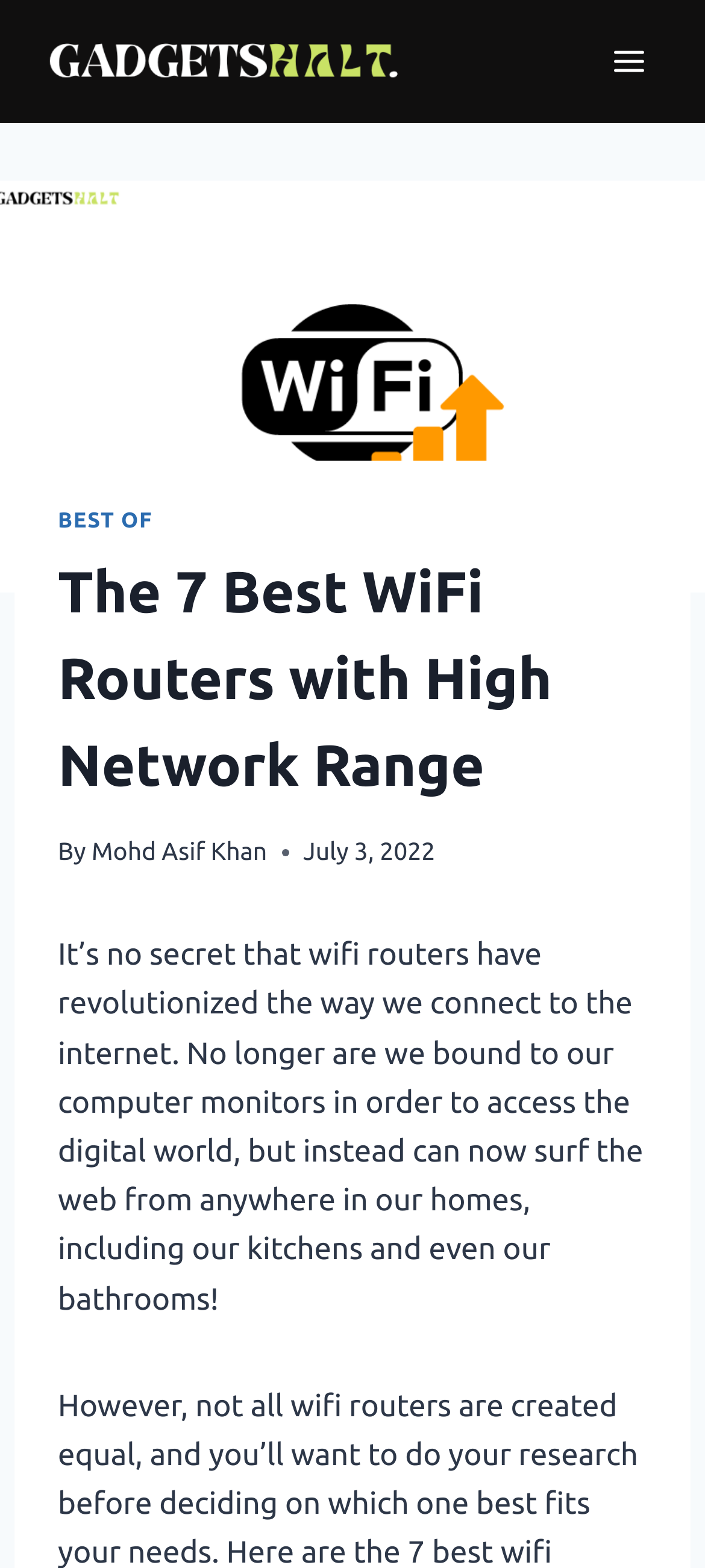Locate the bounding box of the UI element described in the following text: "aria-label="Gadgets Halt"".

[0.062, 0.018, 0.574, 0.06]